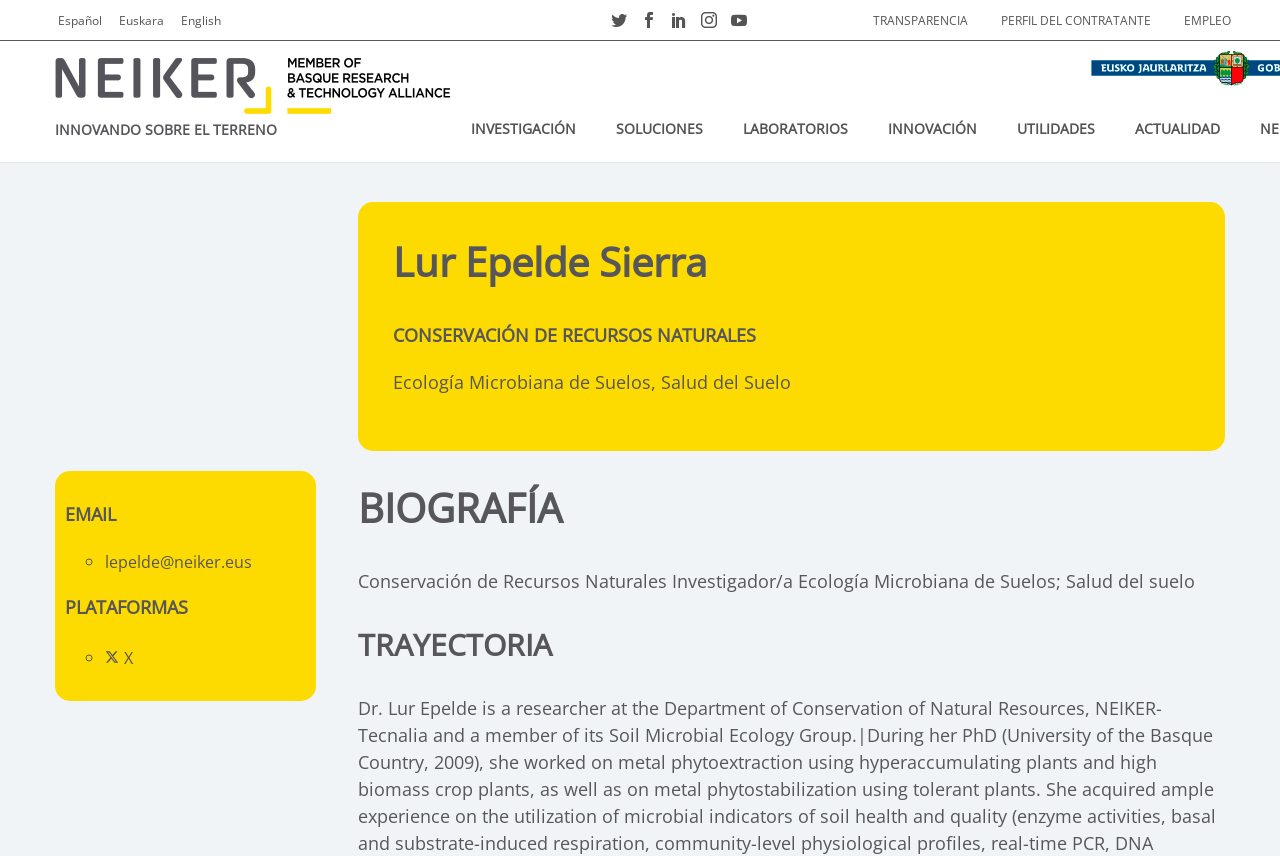Please identify the bounding box coordinates of the element that needs to be clicked to execute the following command: "Access the investigation section". Provide the bounding box using four float numbers between 0 and 1, formatted as [left, top, right, bottom].

[0.352, 0.123, 0.466, 0.178]